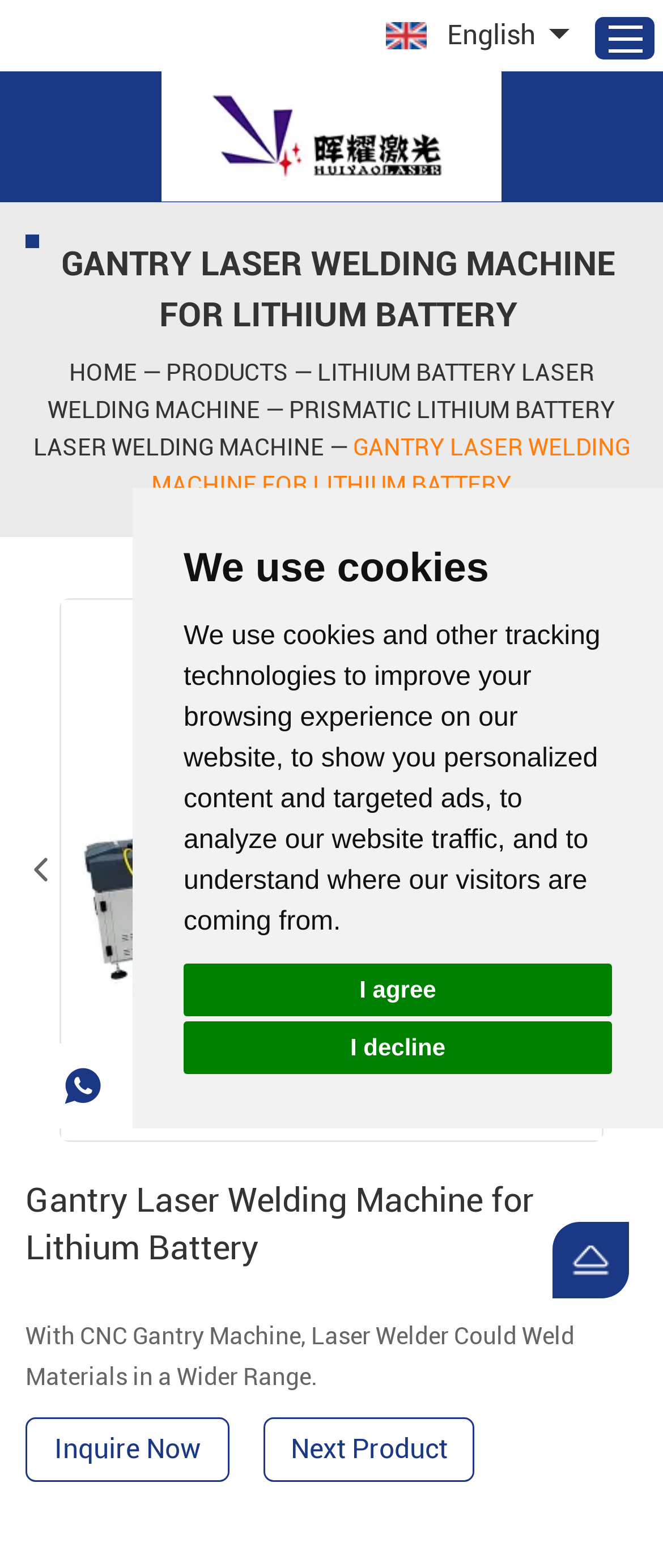Please identify the coordinates of the bounding box for the clickable region that will accomplish this instruction: "Inquire about the product".

[0.038, 0.904, 0.346, 0.945]